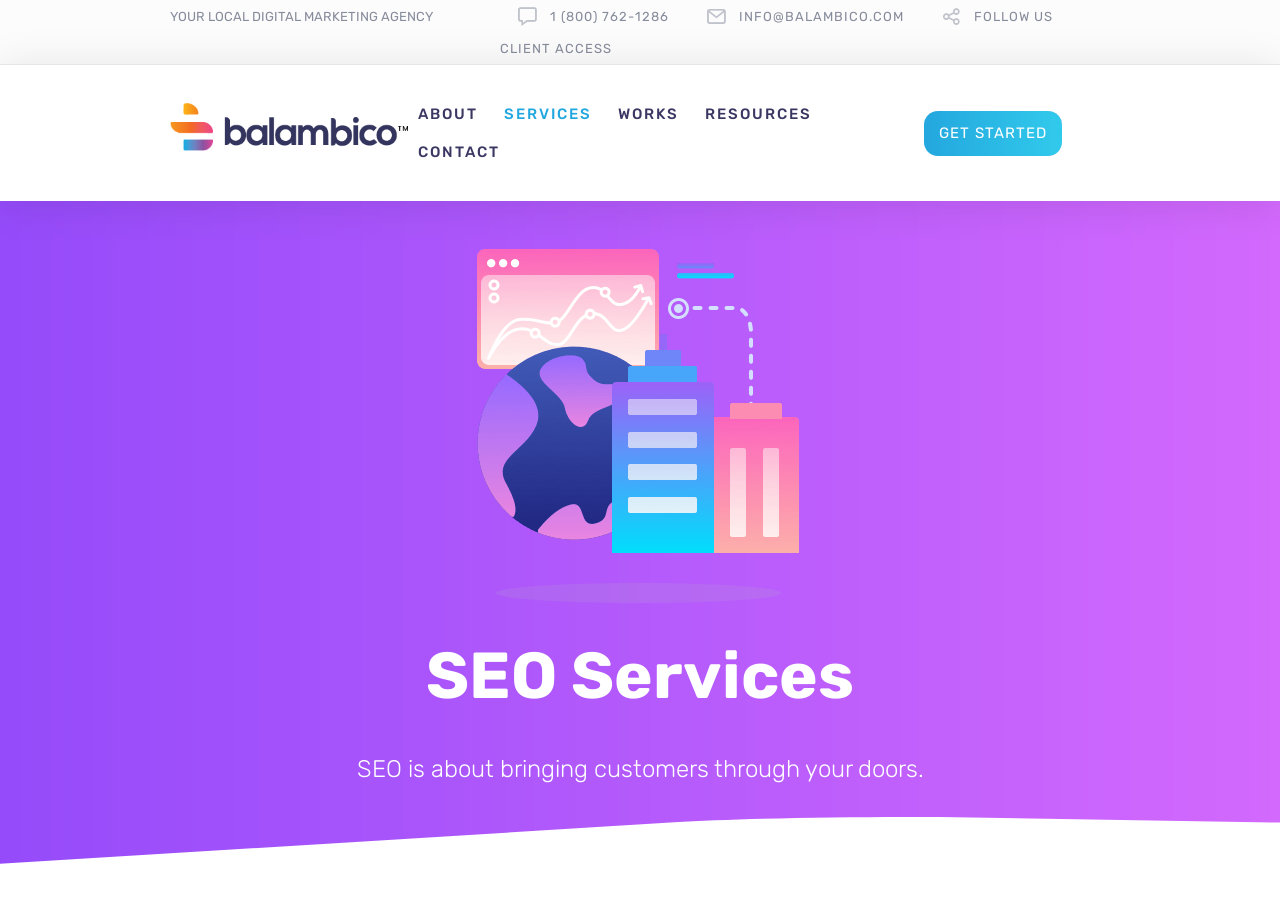Based on the image, provide a detailed response to the question:
What is the call-to-action button on the top right?

I found the call-to-action button on the top right by looking at the link with the text 'GET STARTED', which is a prominent button on the webpage.